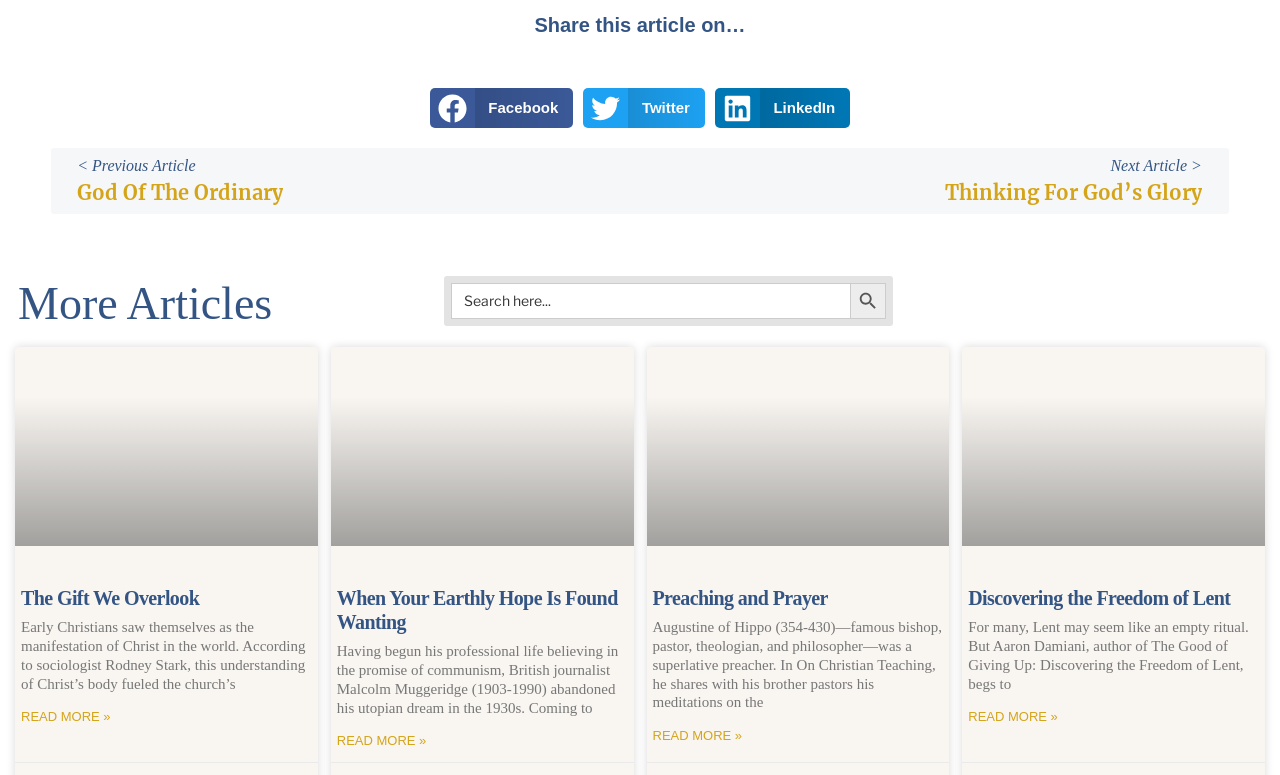Locate and provide the bounding box coordinates for the HTML element that matches this description: "parent_node: Preaching and Prayer".

[0.505, 0.447, 0.742, 0.705]